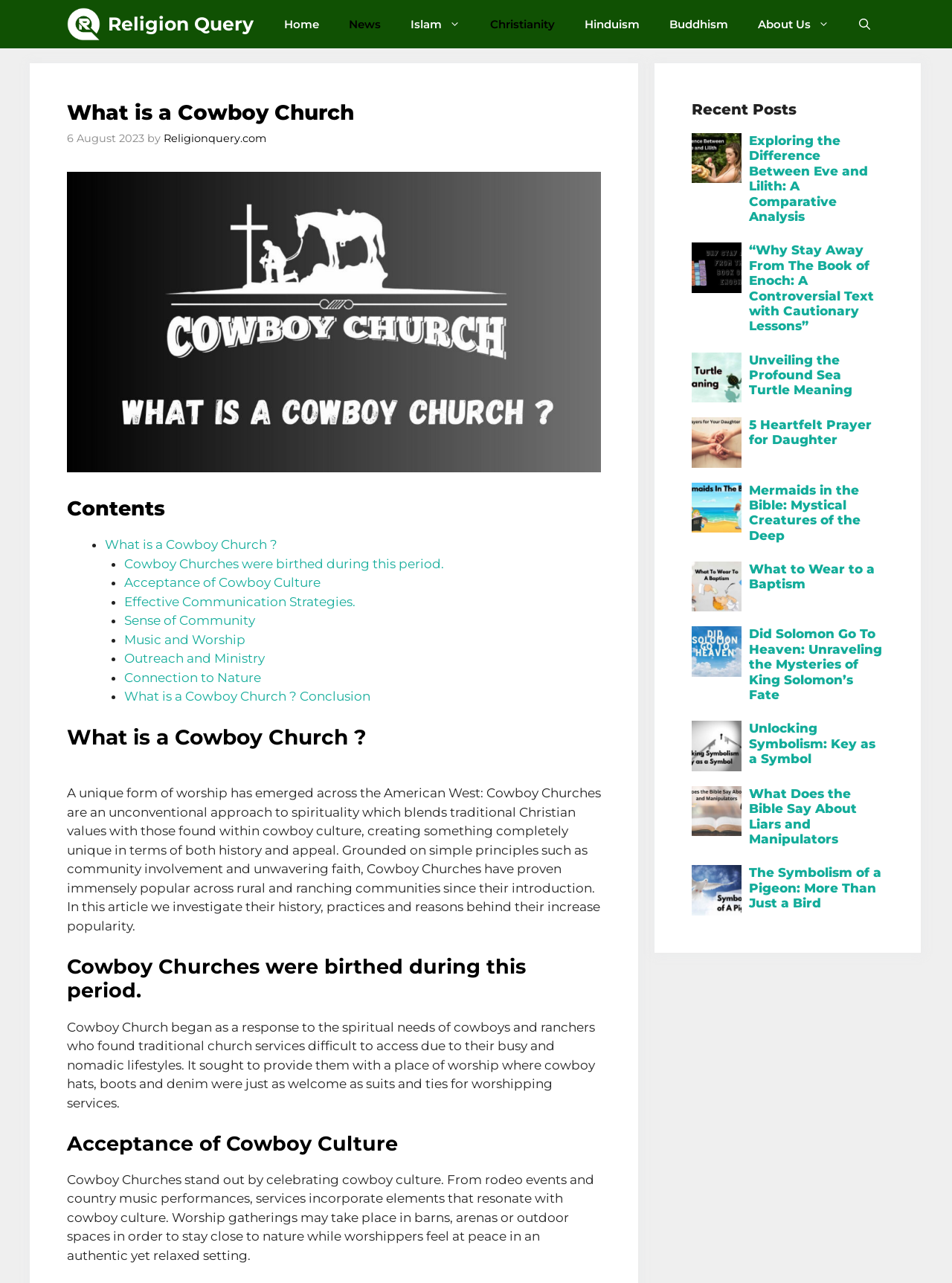Identify and provide the title of the webpage.

What is a Cowboy Church